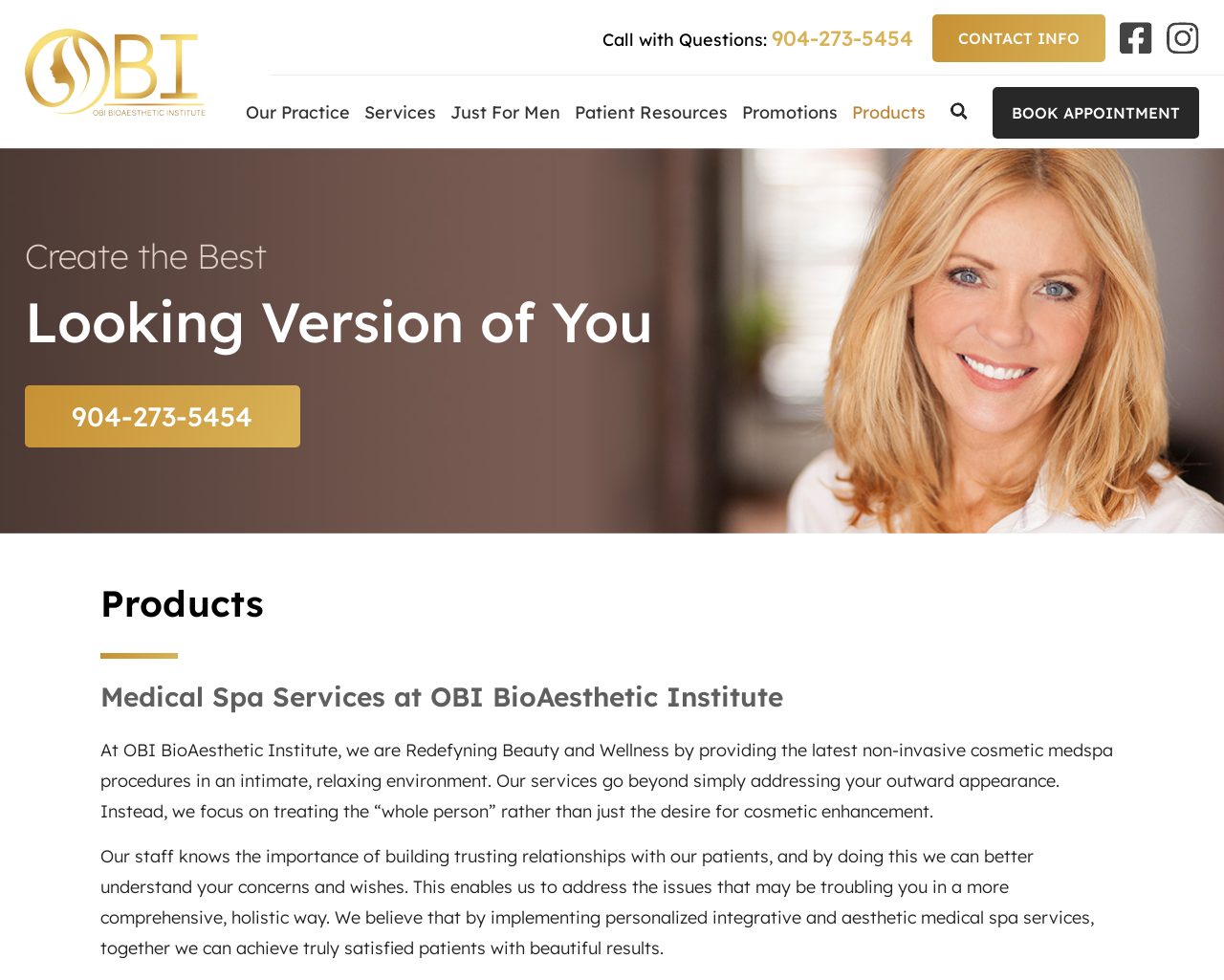Given the element description Just For Men, identify the bounding box coordinates for the UI element on the webpage screenshot. The format should be (top-left x, top-left y, bottom-right x, bottom-right y), with values between 0 and 1.

[0.368, 0.078, 0.458, 0.151]